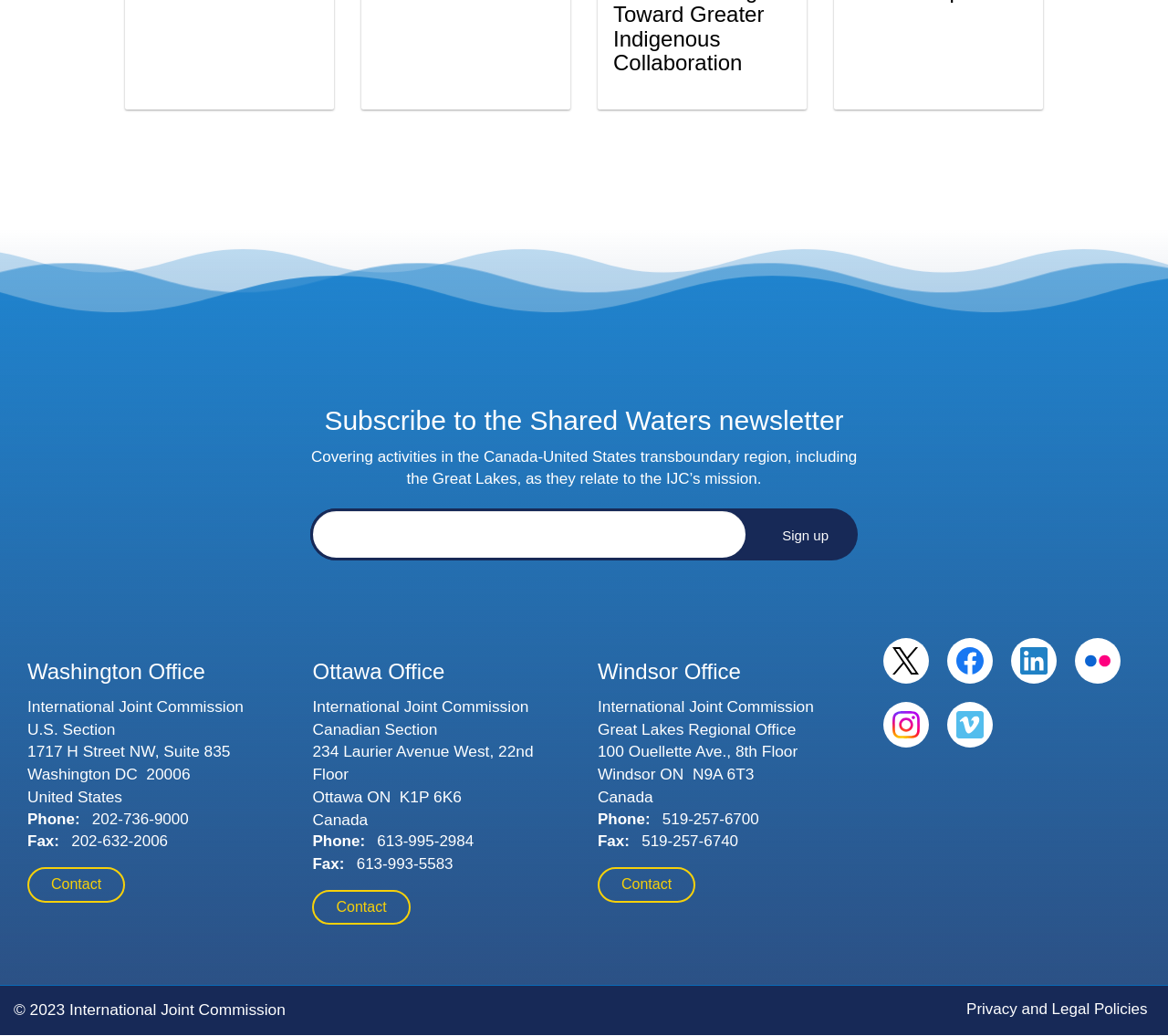Identify the bounding box coordinates of the element that should be clicked to fulfill this task: "Contact Washington Office". The coordinates should be provided as four float numbers between 0 and 1, i.e., [left, top, right, bottom].

[0.023, 0.837, 0.107, 0.871]